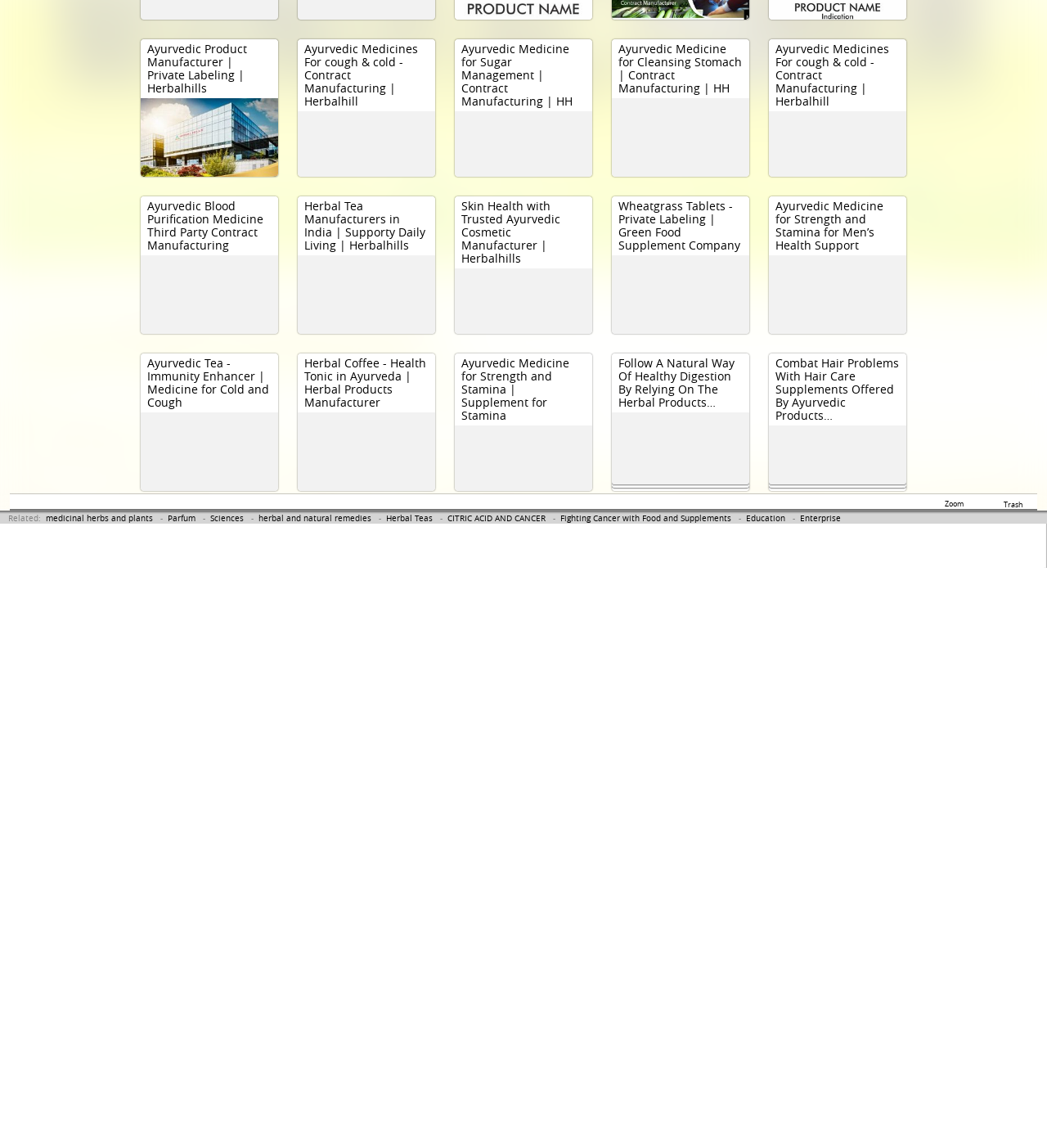Calculate the bounding box coordinates of the UI element given the description: "CITRIC ACID AND CANCER".

[0.427, 0.447, 0.521, 0.456]